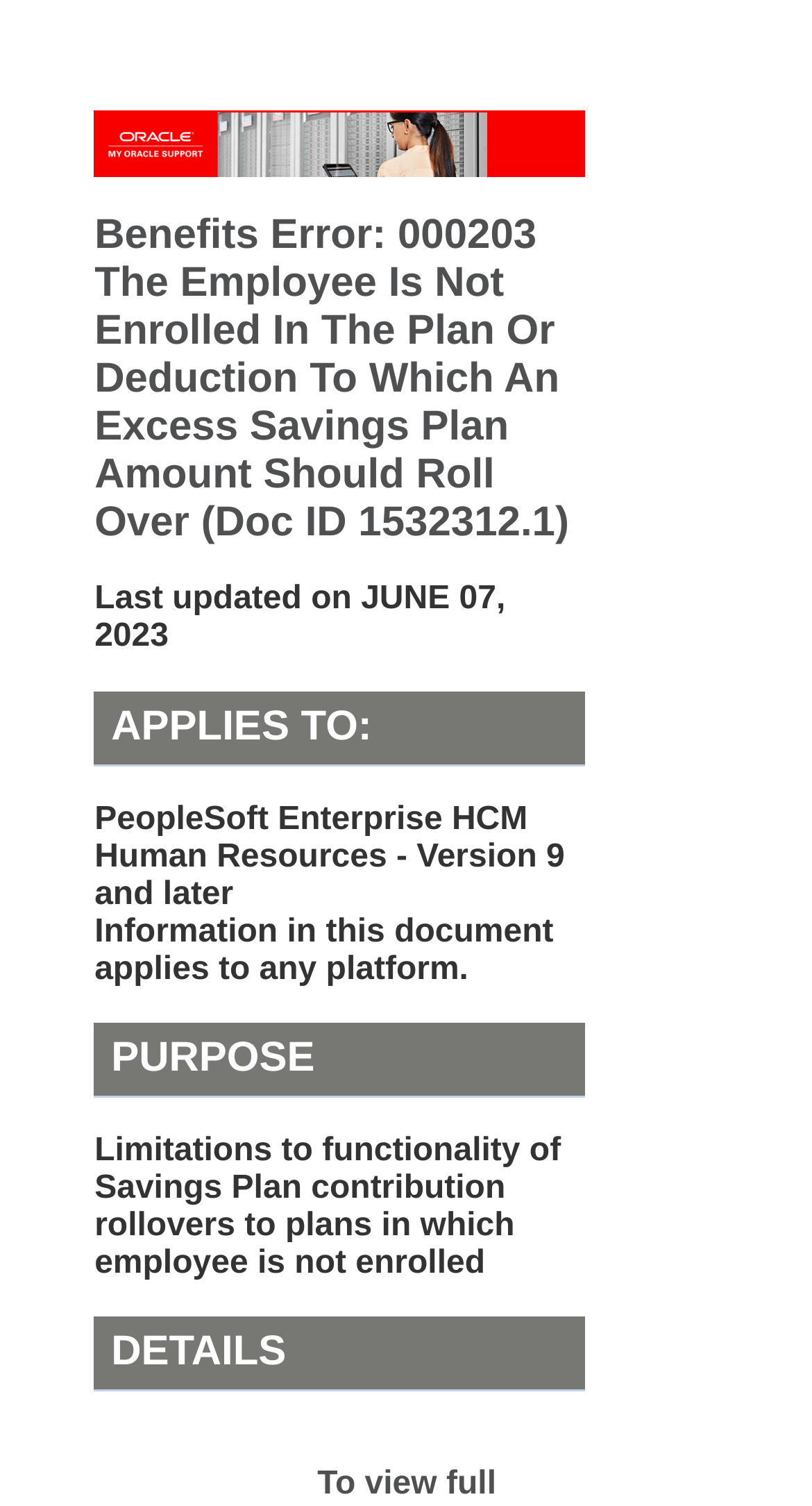What is the error code mentioned on the webpage?
Refer to the image and provide a one-word or short phrase answer.

000203